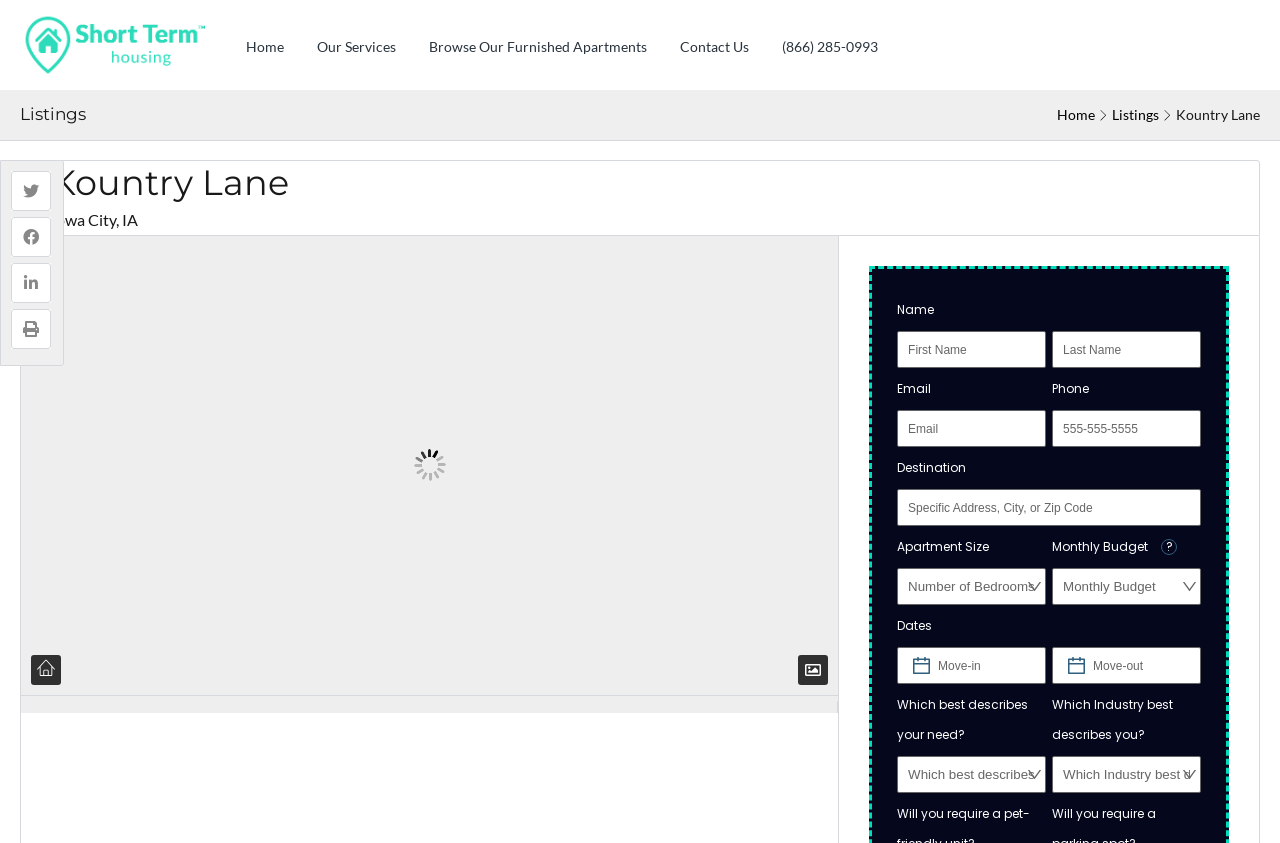Locate the bounding box coordinates of the clickable part needed for the task: "Click on the 'Contact Us' link".

[0.519, 0.0, 0.597, 0.106]